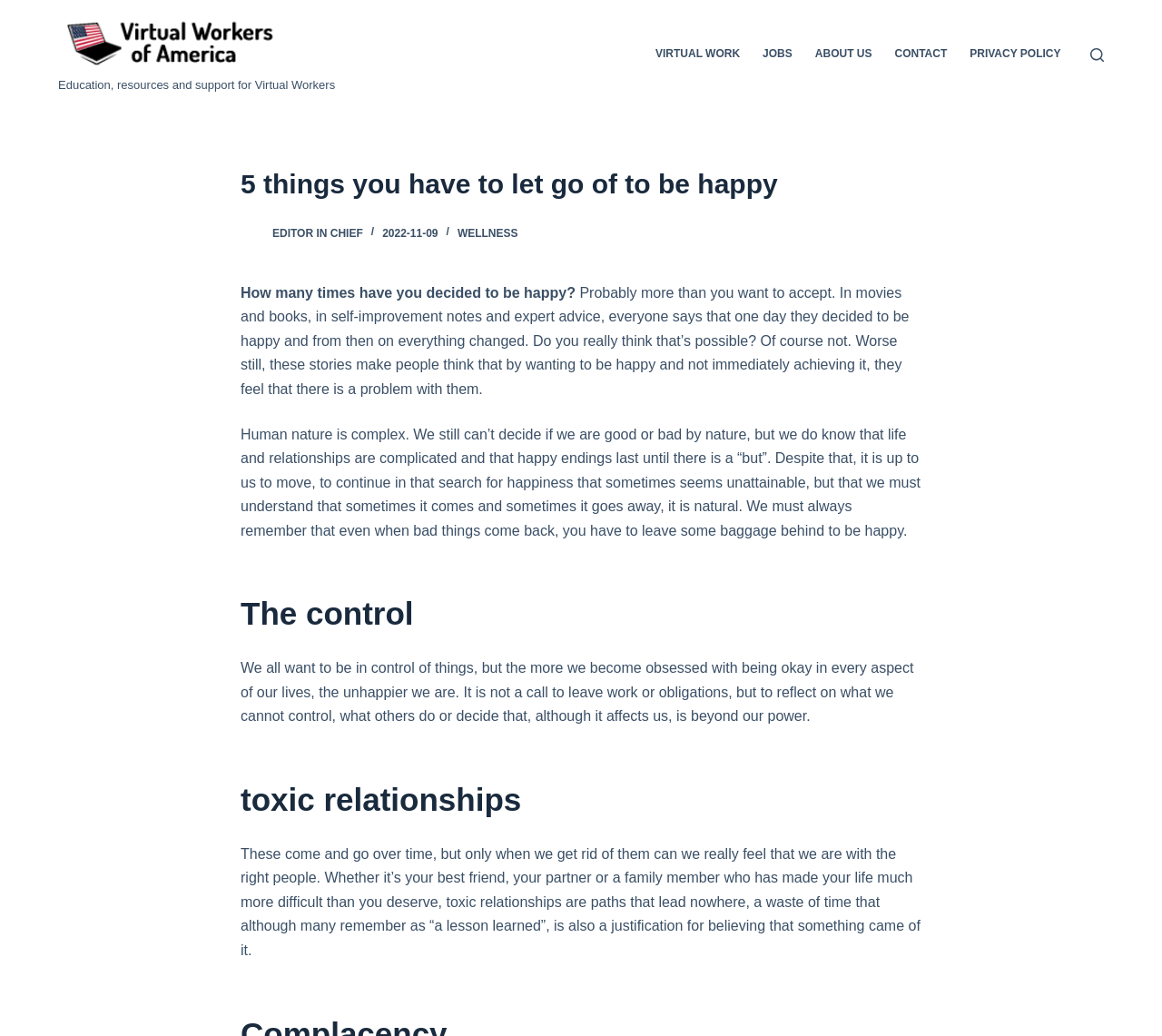How many headings are in the article?
Based on the image, provide your answer in one word or phrase.

3